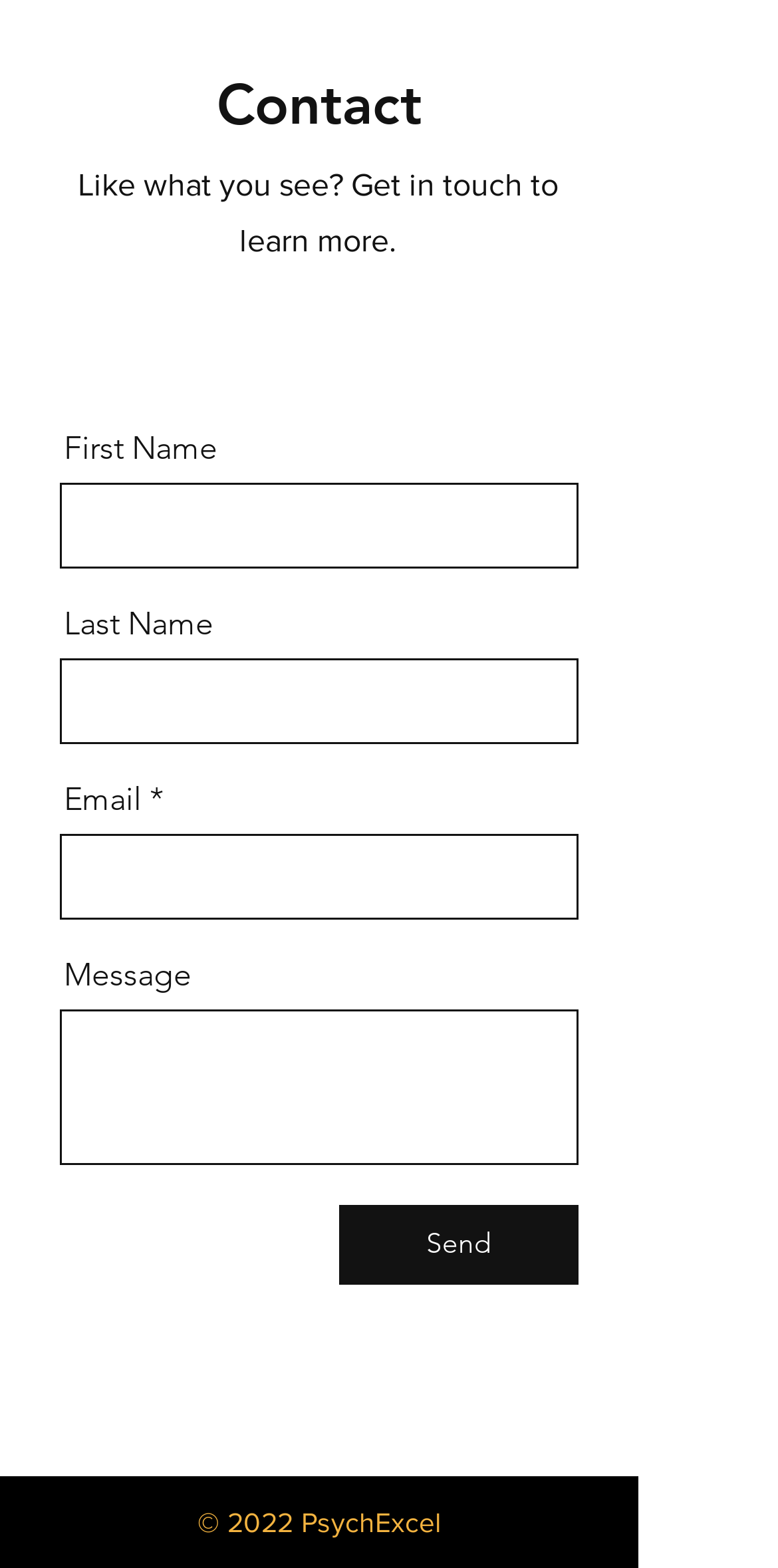Answer this question in one word or a short phrase: How many social media links are available?

4